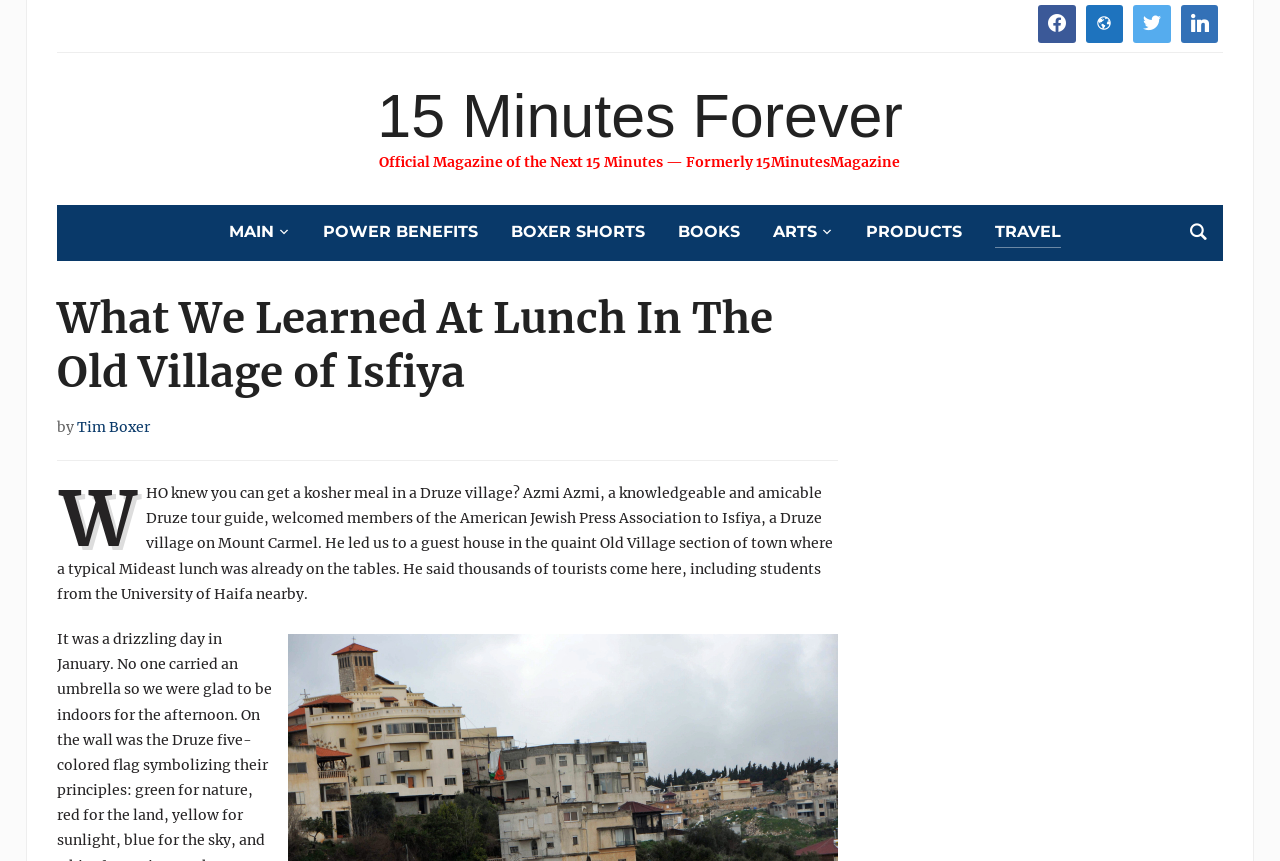What is the name of the university mentioned in the article?
Look at the image and provide a short answer using one word or a phrase.

University of Haifa